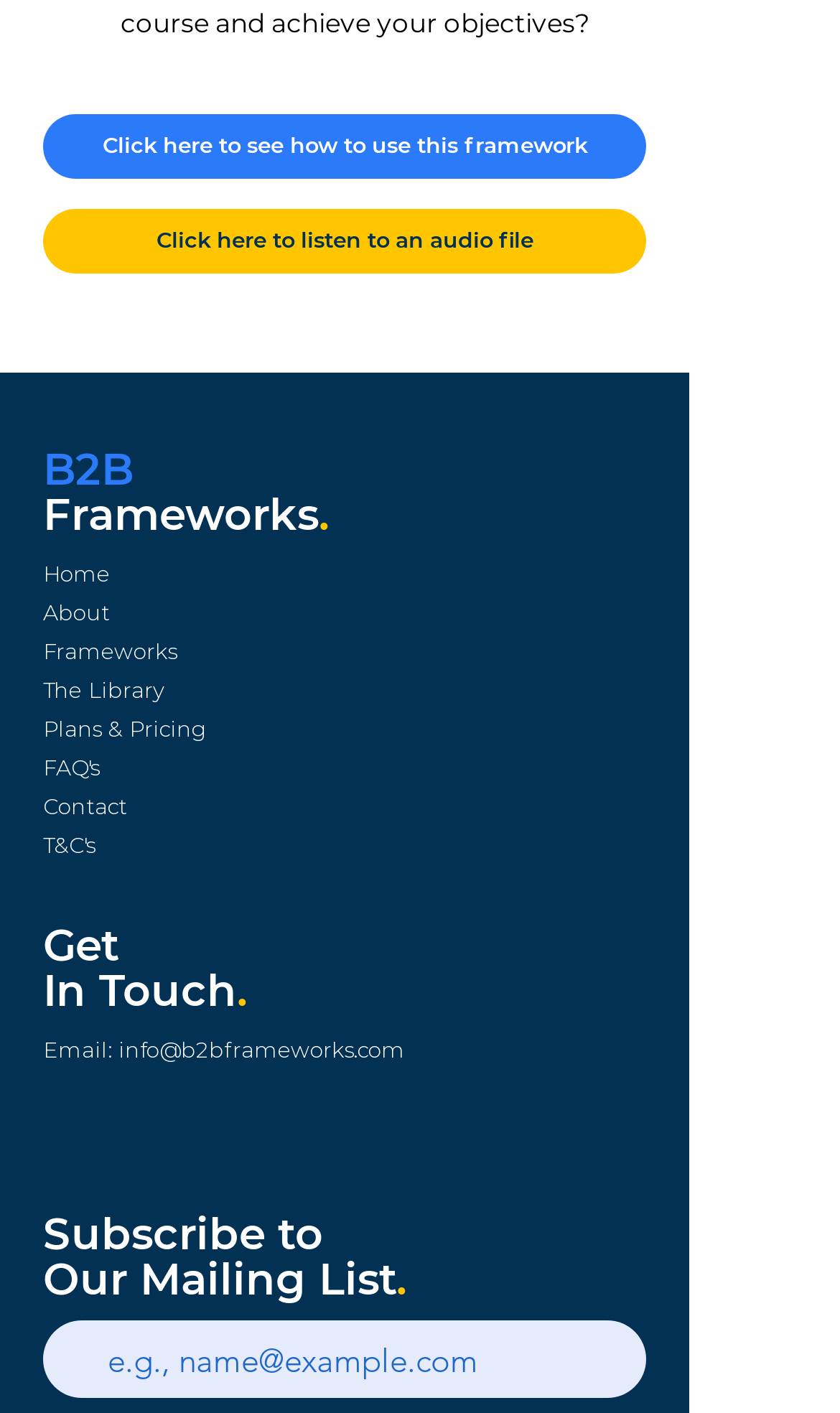Using a single word or phrase, answer the following question: 
What is the purpose of the textbox?

Subscribe to mailing list